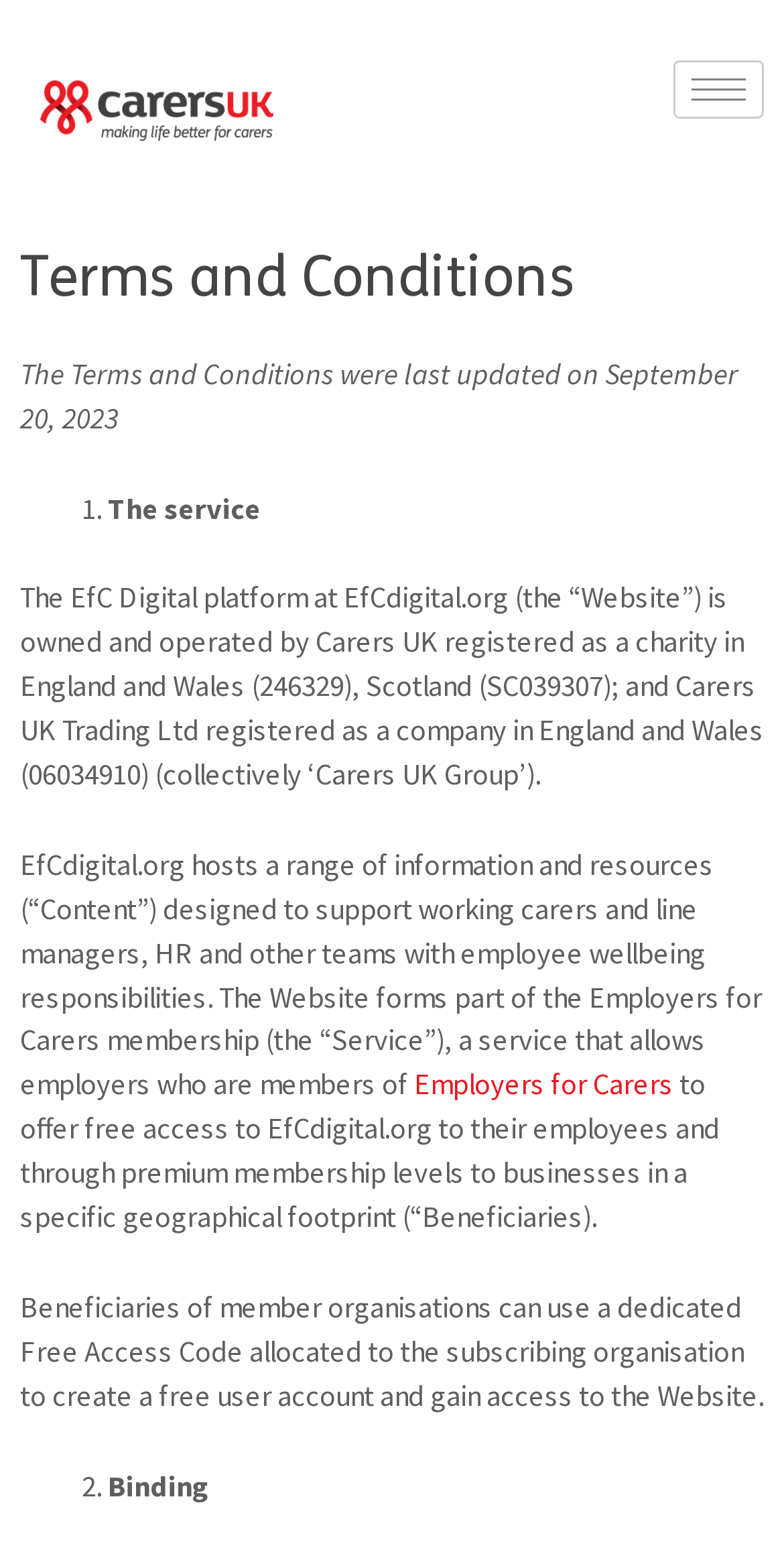How many list markers are there? Look at the image and give a one-word or short phrase answer.

2